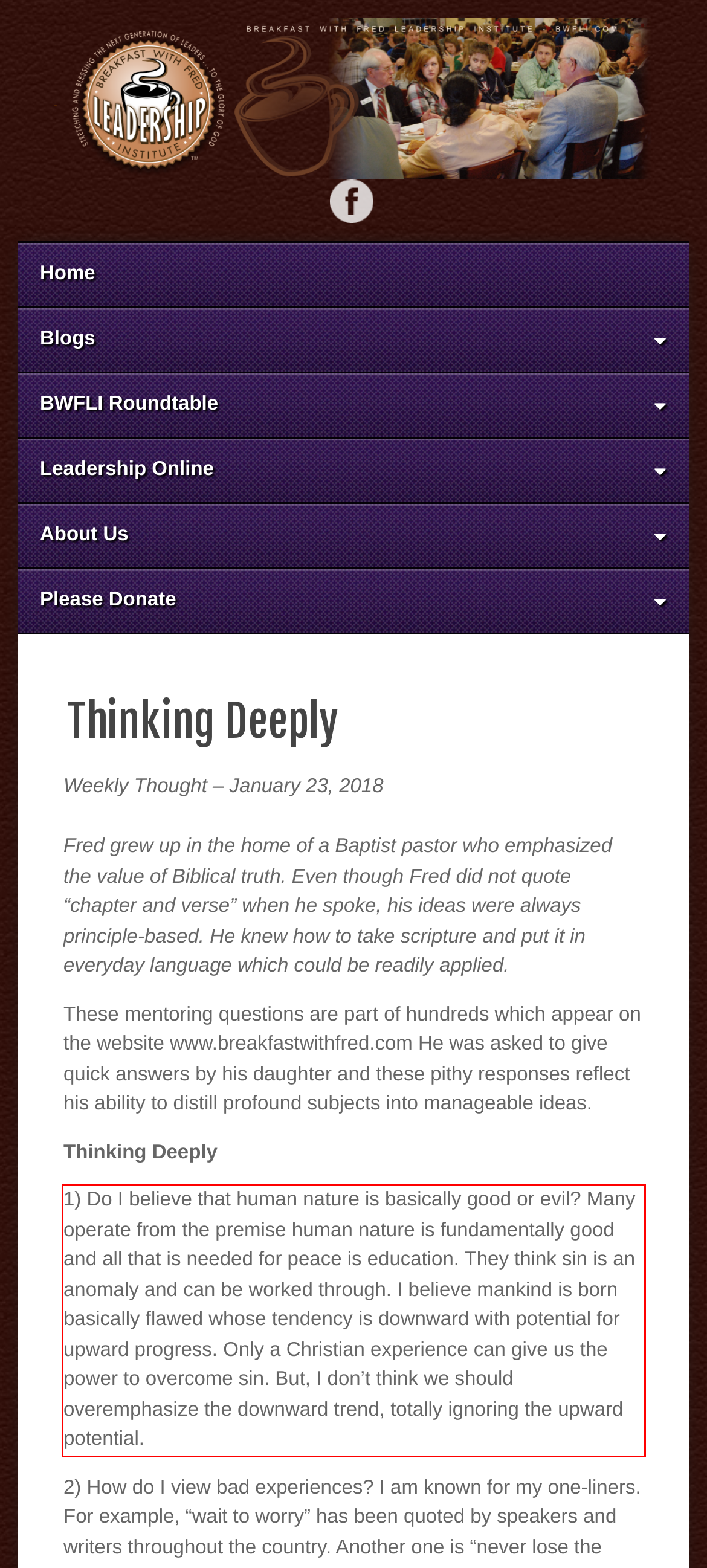Analyze the screenshot of the webpage that features a red bounding box and recognize the text content enclosed within this red bounding box.

1) Do I believe that human nature is basically good or evil? Many operate from the premise human nature is fundamentally good and all that is needed for peace is education. They think sin is an anomaly and can be worked through. I believe mankind is born basically flawed whose tendency is downward with potential for upward progress. Only a Christian experience can give us the power to overcome sin. But, I don’t think we should overemphasize the downward trend, totally ignoring the upward potential.